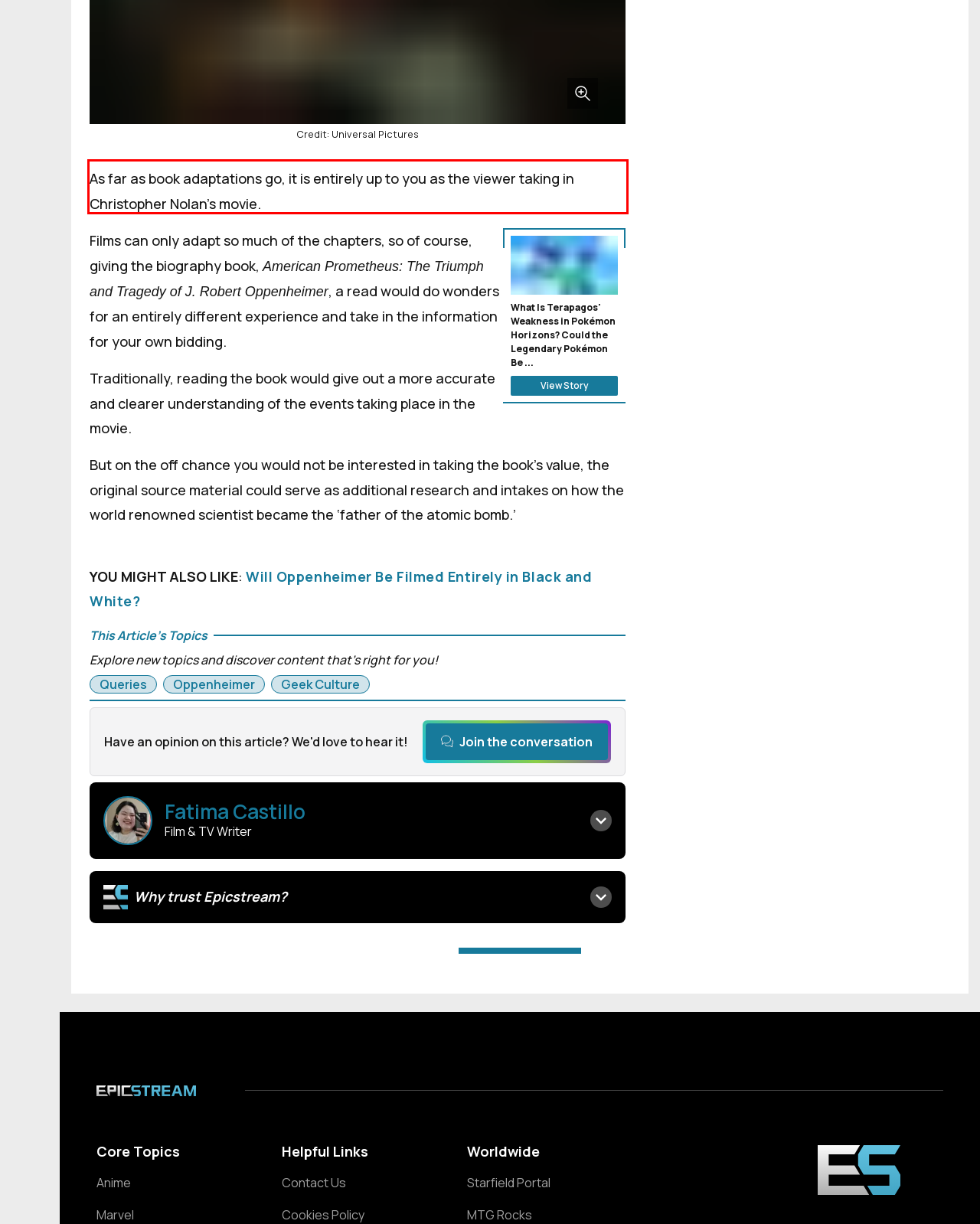Observe the screenshot of the webpage, locate the red bounding box, and extract the text content within it.

As far as book adaptations go, it is entirely up to you as the viewer taking in Christopher Nolan’s movie.